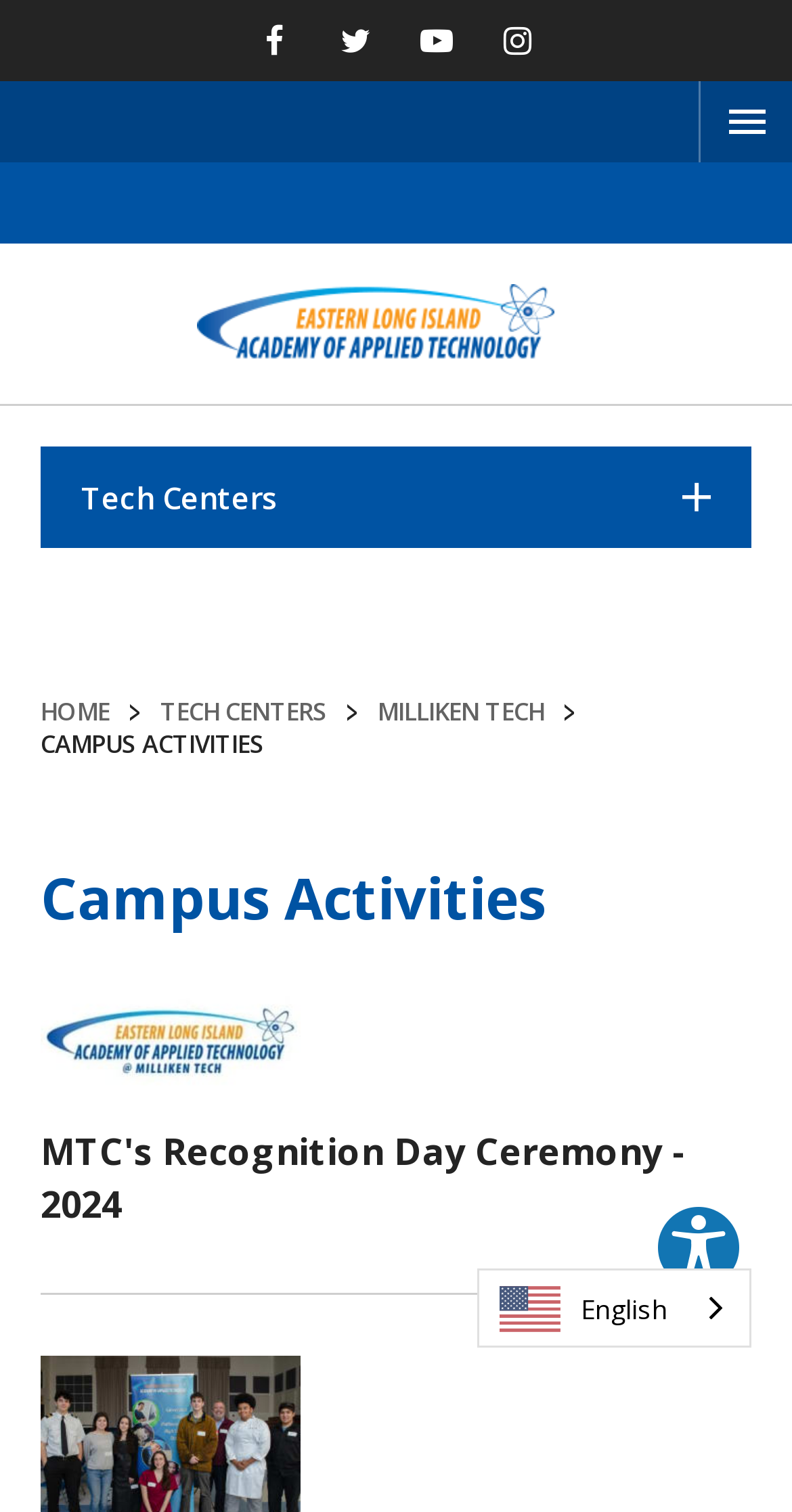Provide the bounding box coordinates for the area that should be clicked to complete the instruction: "Follow IndiraLife on Instagram".

None